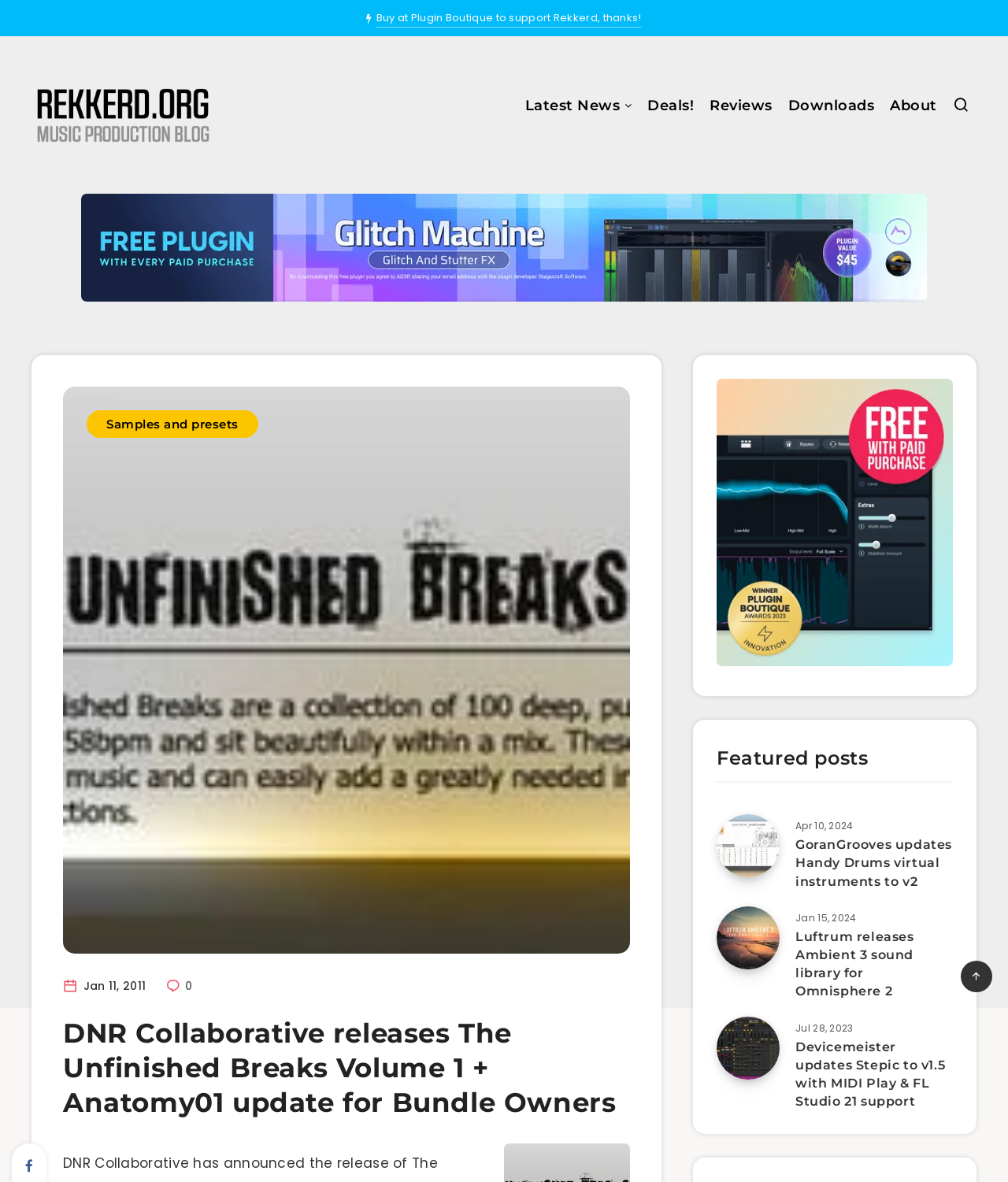Please pinpoint the bounding box coordinates for the region I should click to adhere to this instruction: "Read the first heading".

None